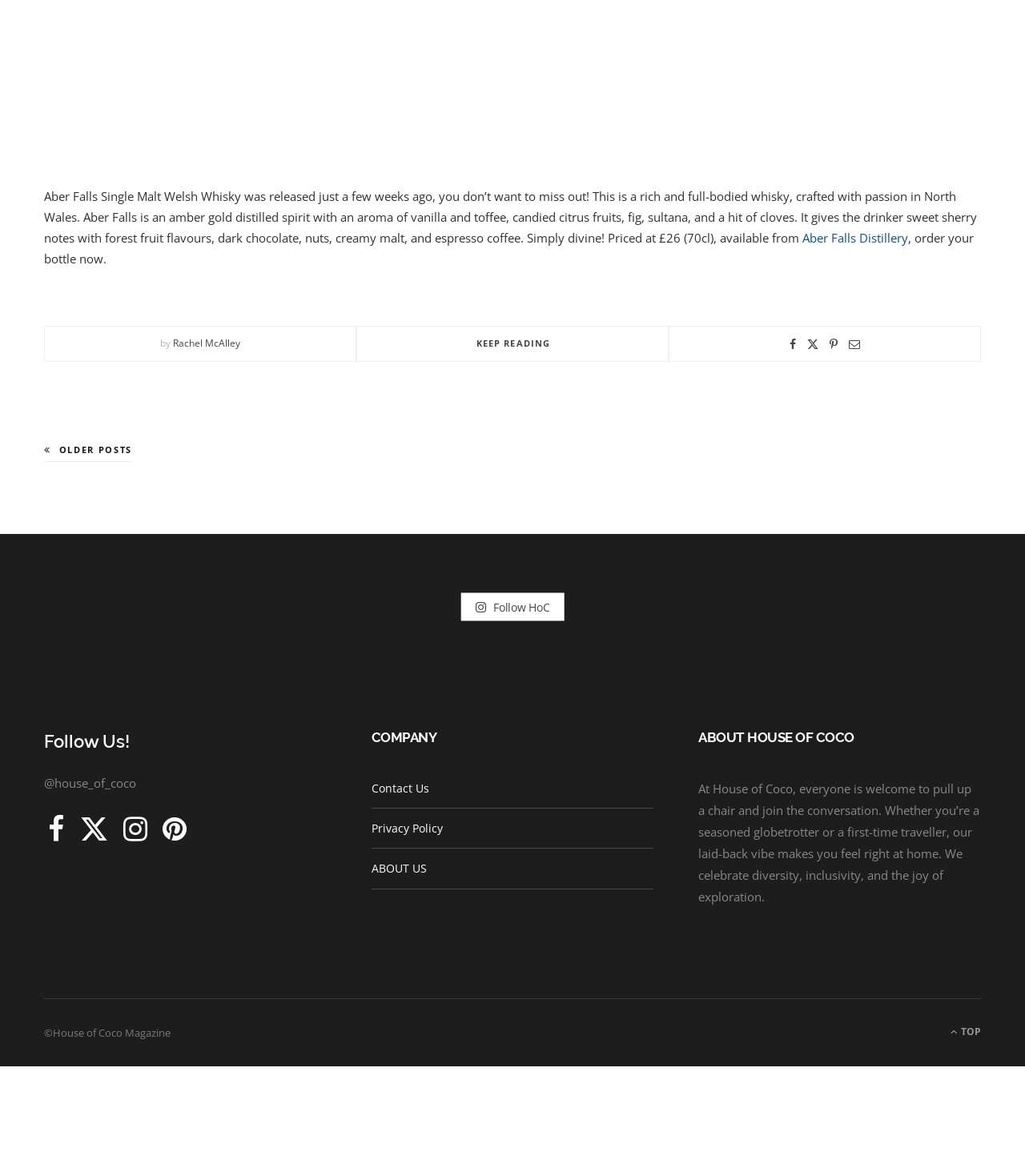Bounding box coordinates must be specified in the format (top-left x, top-left y, bottom-right x, bottom-right y). All values should be floating point numbers between 0 and 1. What are the bounding box coordinates of the UI element described as: Aber Falls Distillery

[0.783, 0.288, 0.886, 0.302]